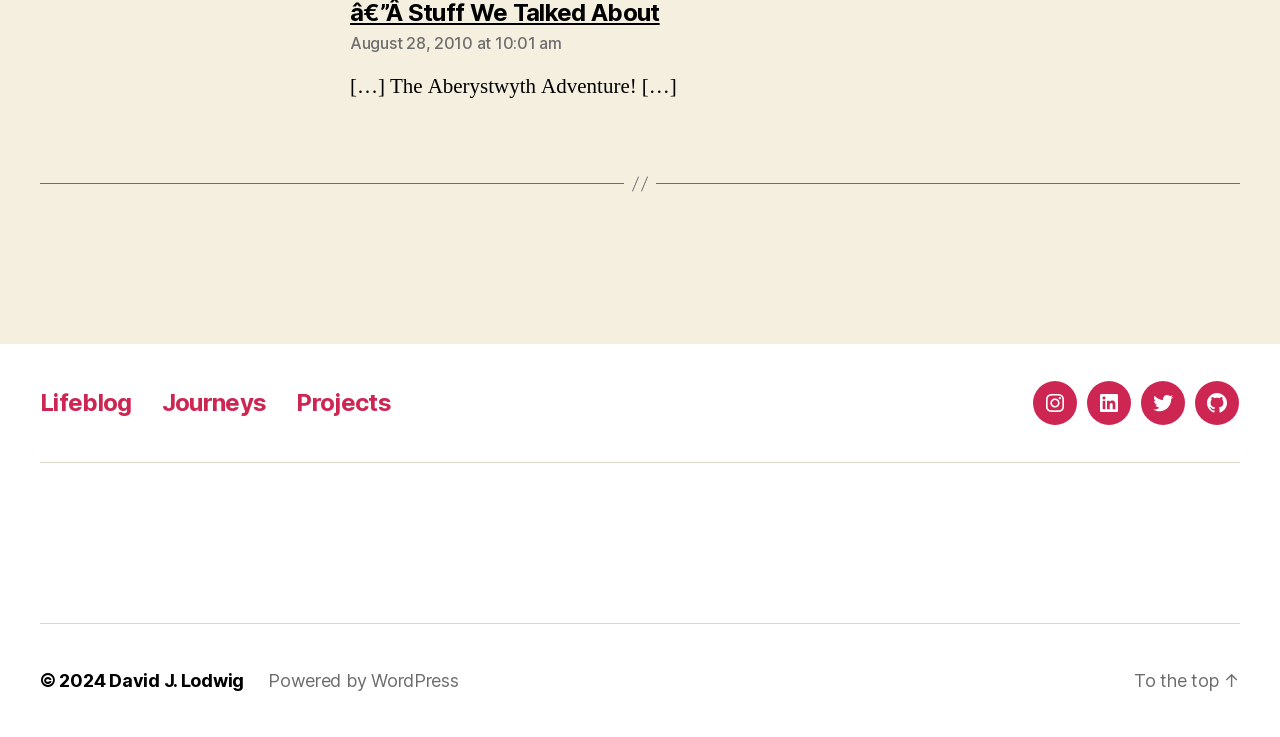Please respond to the question using a single word or phrase:
What is the name of the person who owns the website?

David J. Lodwig